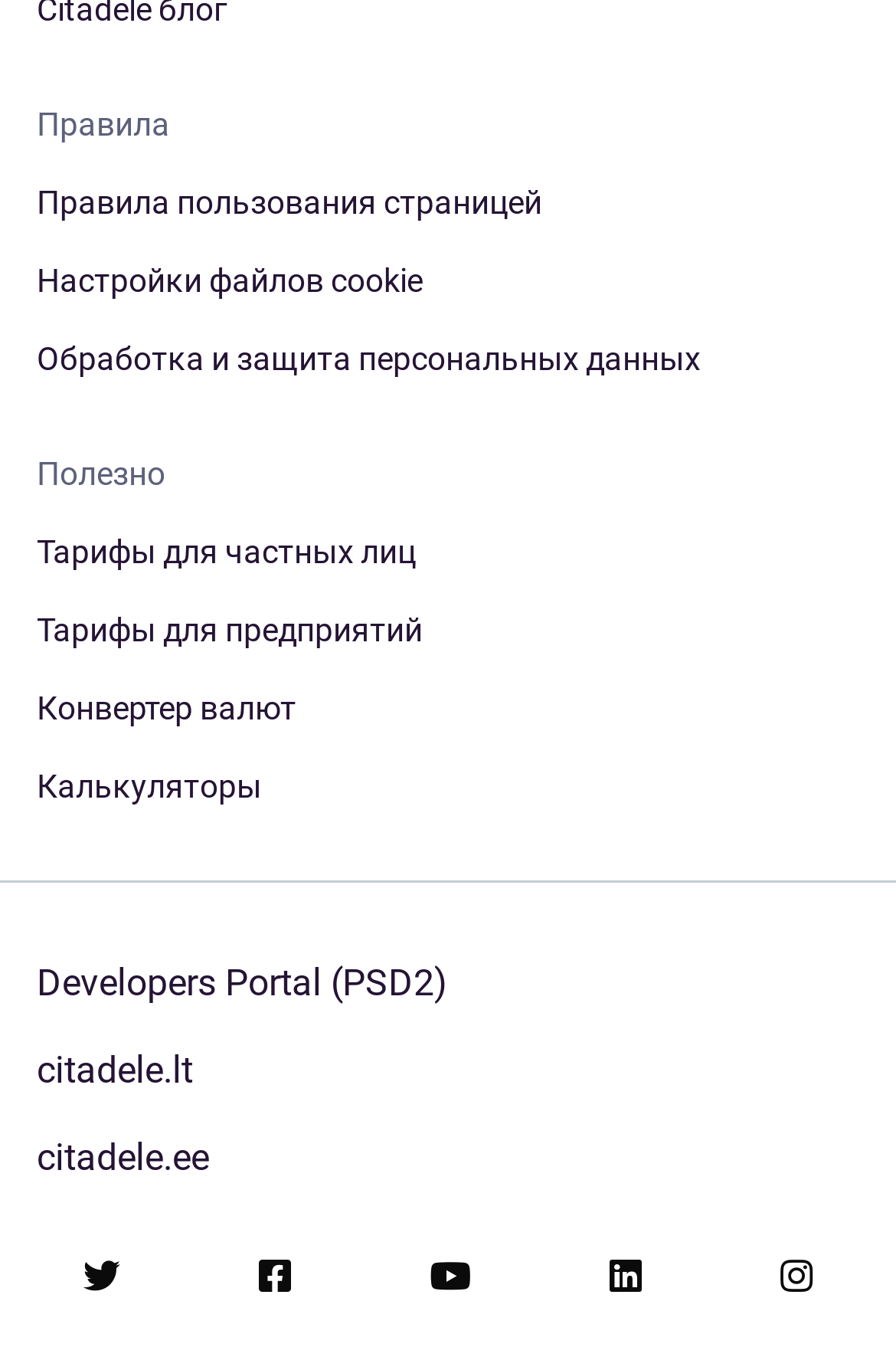Could you specify the bounding box coordinates for the clickable section to complete the following instruction: "Go to 'citadele.lt'"?

[0.041, 0.762, 0.5, 0.802]